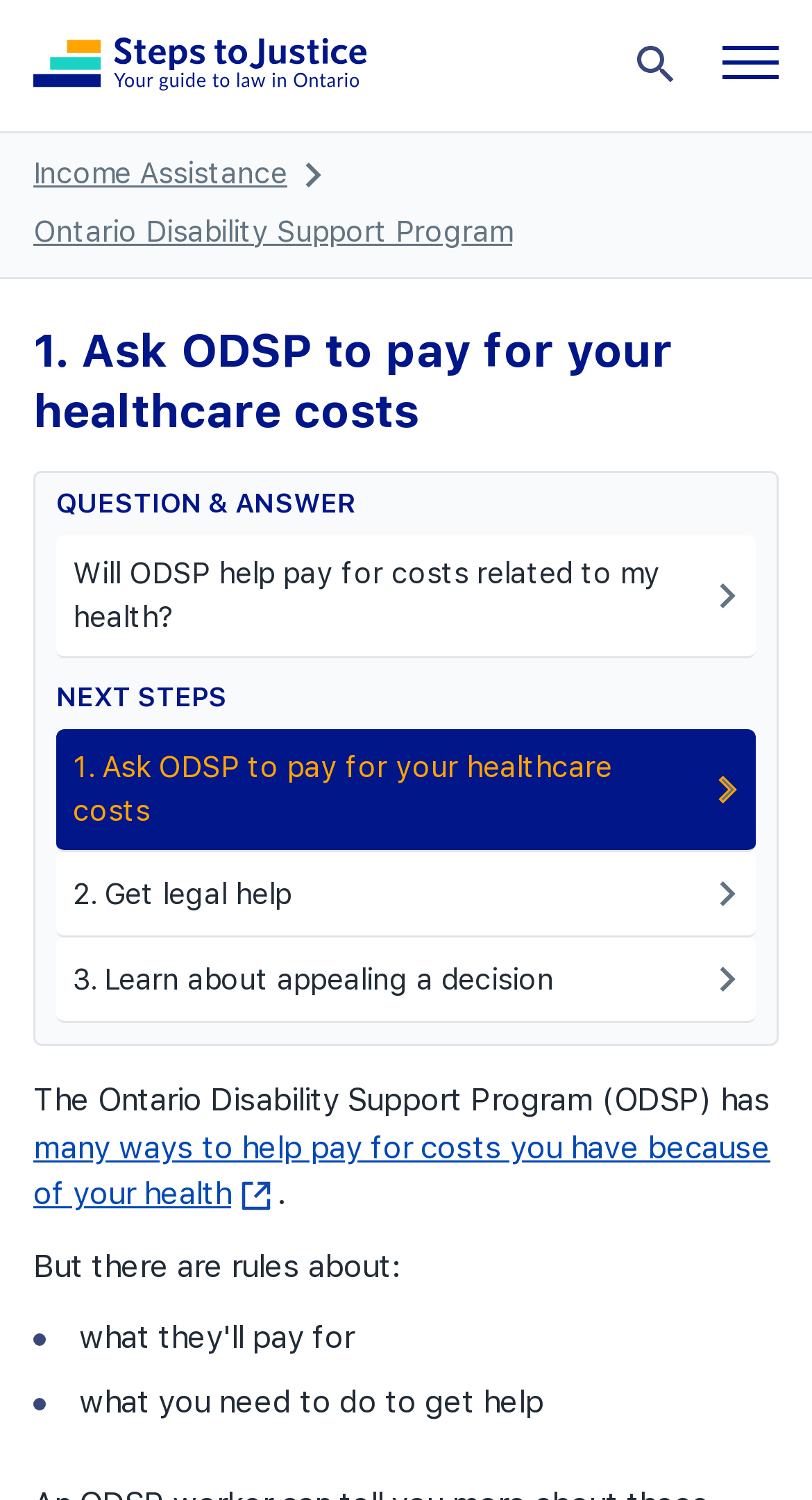Please identify the bounding box coordinates of the element's region that needs to be clicked to fulfill the following instruction: "Learn about asking ODSP to pay for healthcare costs". The bounding box coordinates should consist of four float numbers between 0 and 1, i.e., [left, top, right, bottom].

[0.069, 0.487, 0.931, 0.569]